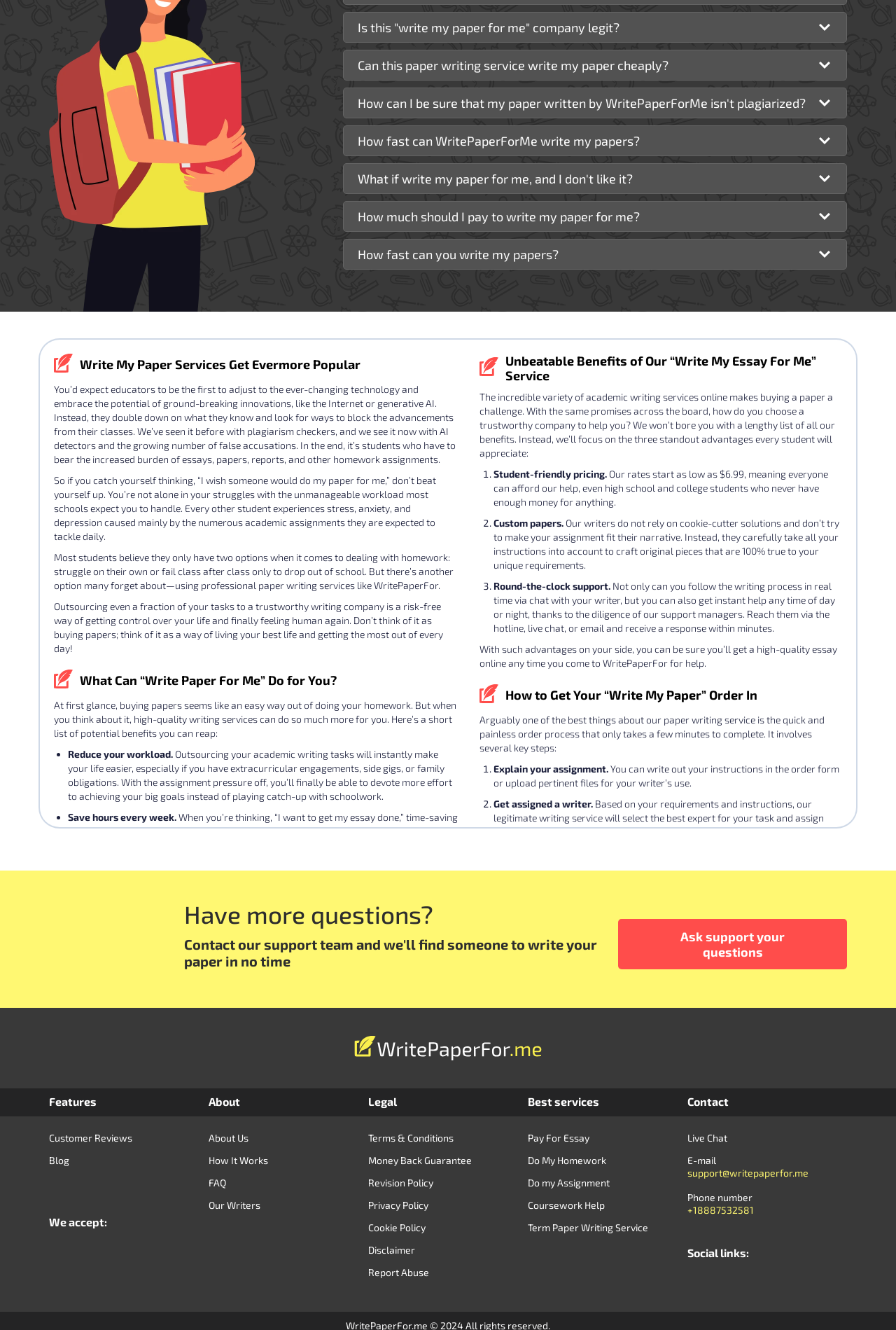Specify the bounding box coordinates (top-left x, top-left y, bottom-right x, bottom-right y) of the UI element in the screenshot that matches this description: Ask support your questions

[0.69, 0.691, 0.945, 0.729]